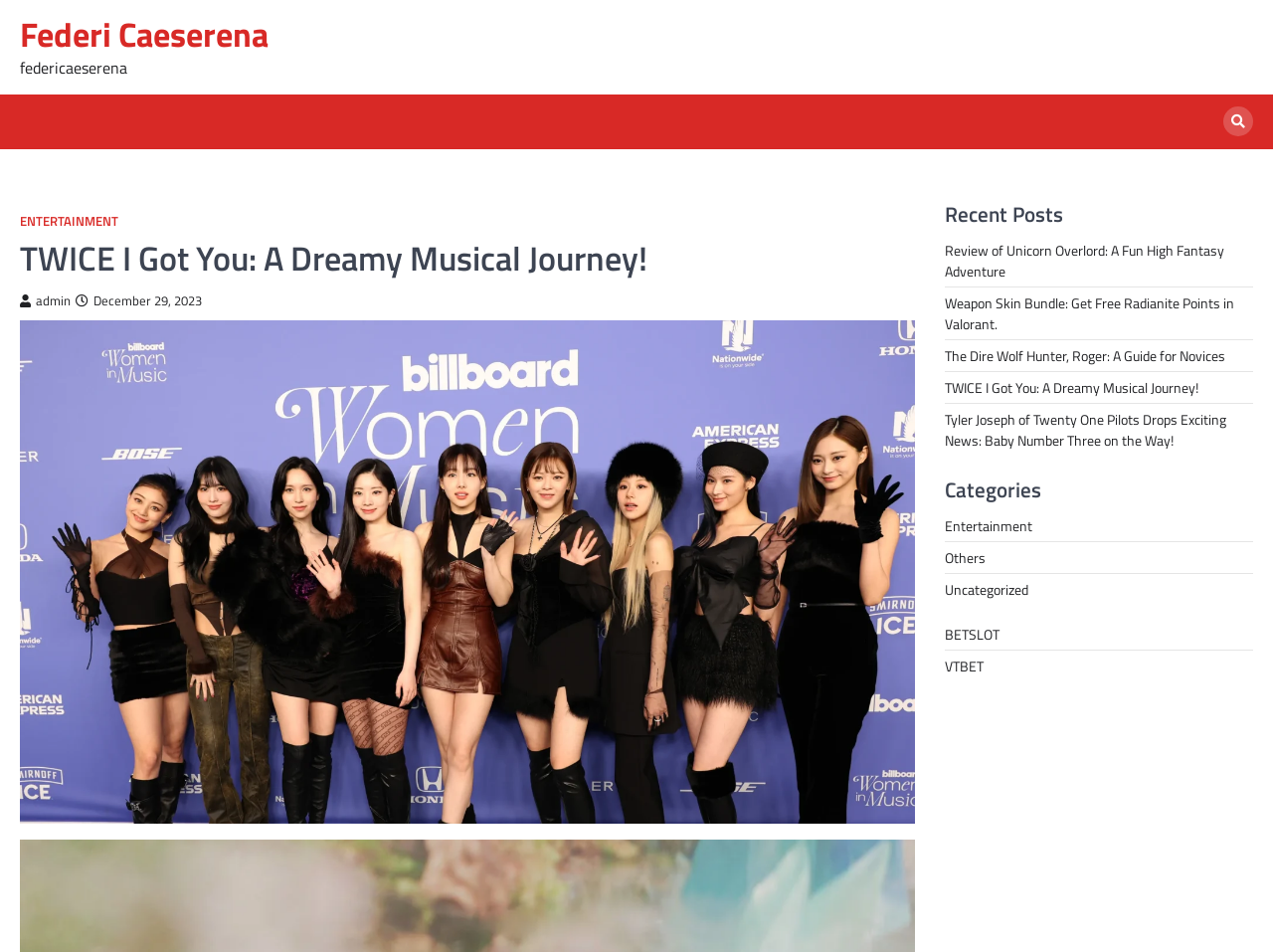Identify the bounding box coordinates of the region that needs to be clicked to carry out this instruction: "Visit the author's homepage". Provide these coordinates as four float numbers ranging from 0 to 1, i.e., [left, top, right, bottom].

[0.016, 0.009, 0.211, 0.063]